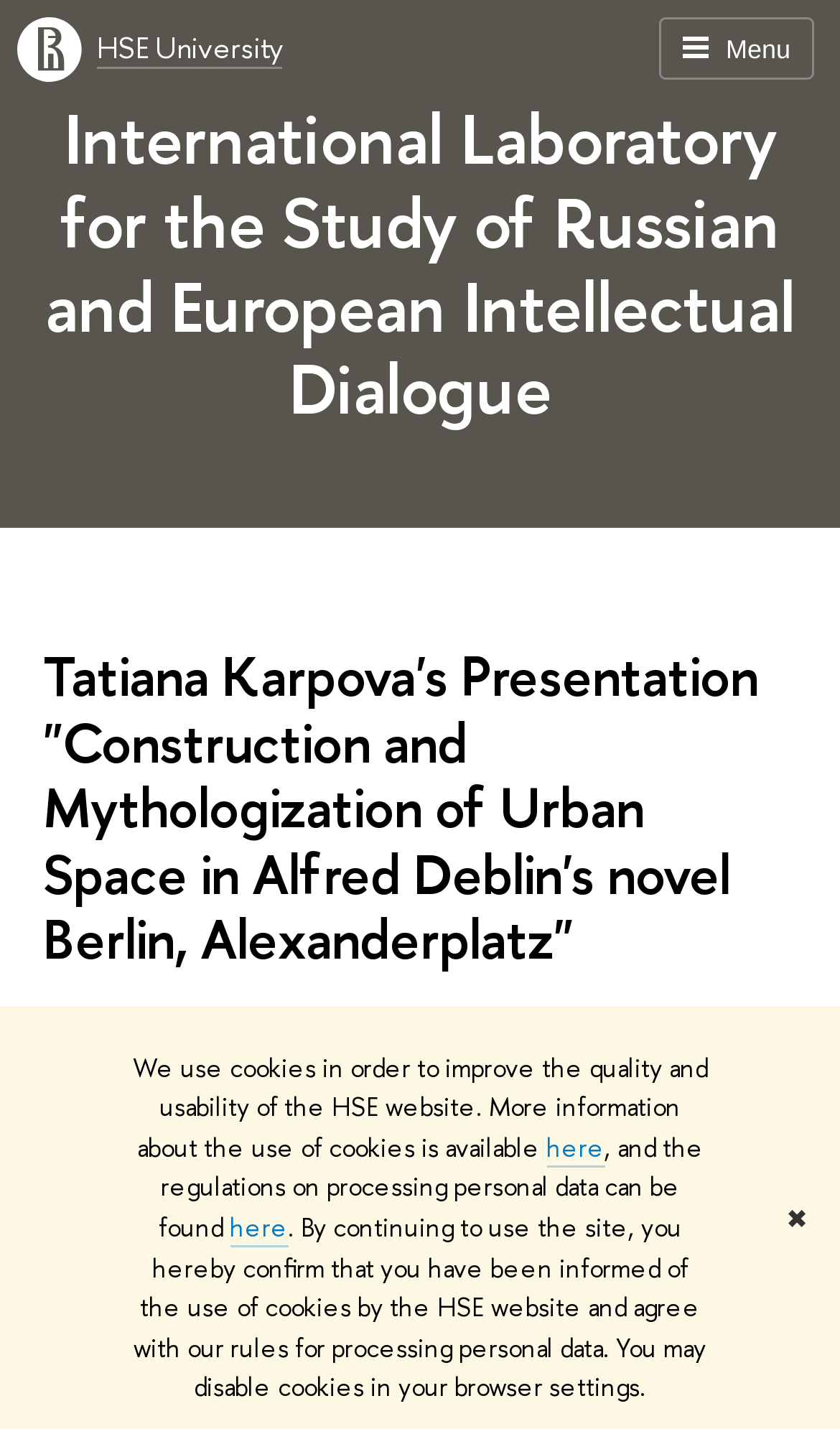Highlight the bounding box of the UI element that corresponds to this description: "here".

[0.273, 0.847, 0.342, 0.873]